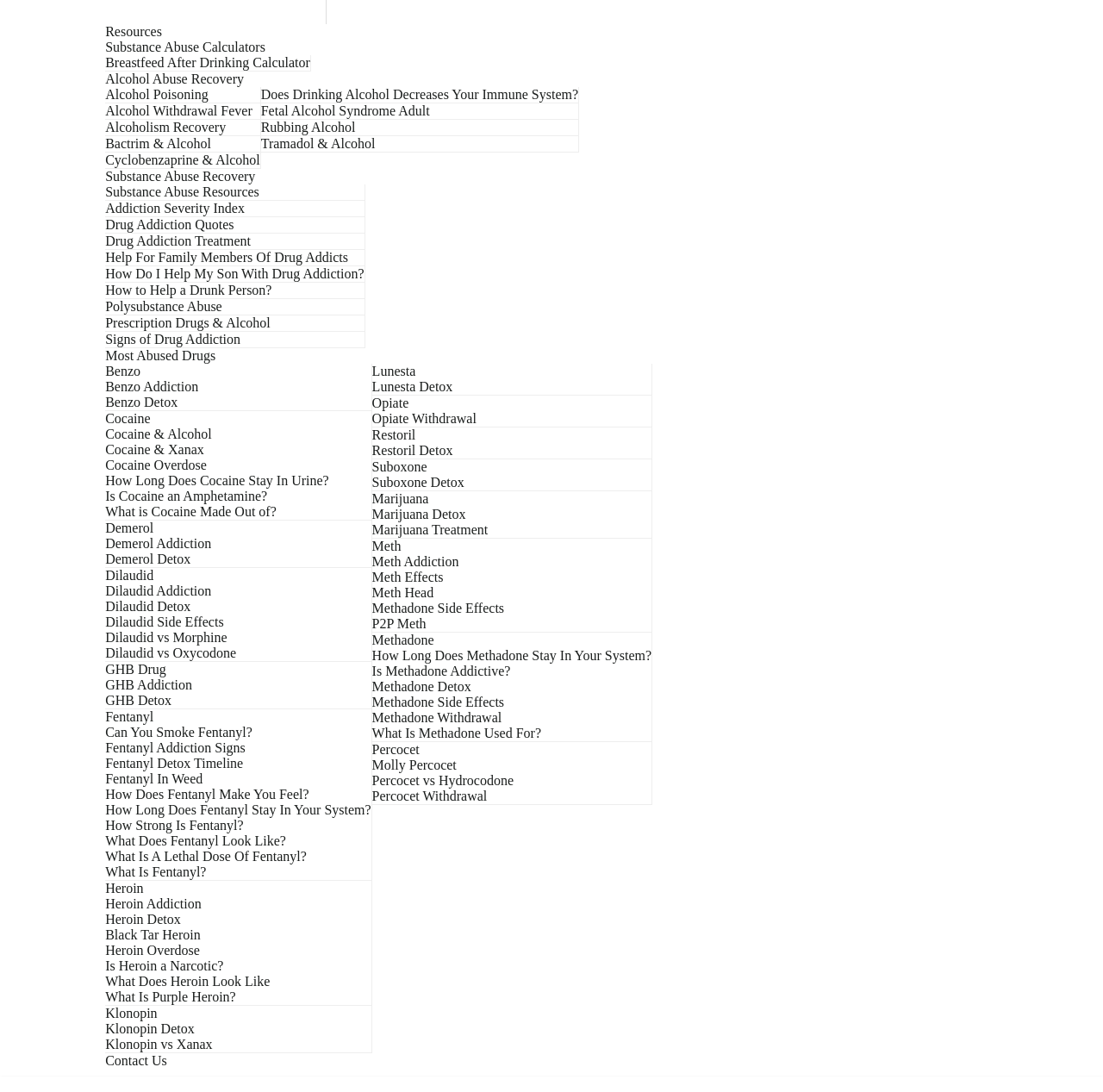Please identify the bounding box coordinates of the area that needs to be clicked to fulfill the following instruction: "Read about 'Fentanyl Addiction Signs'."

[0.095, 0.678, 0.223, 0.691]